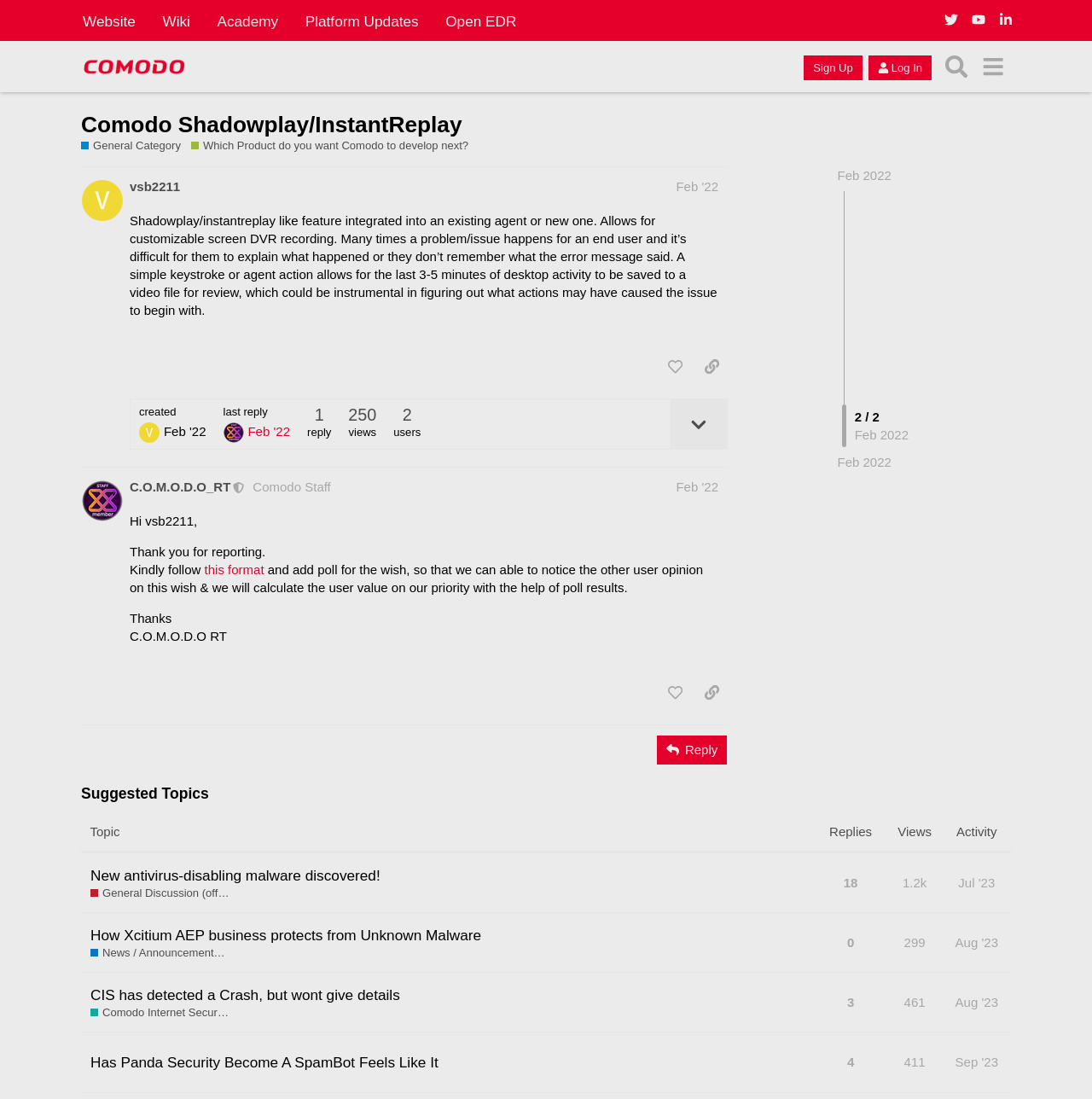Identify the bounding box coordinates of the region I need to click to complete this instruction: "Reply to a post".

[0.602, 0.669, 0.666, 0.695]